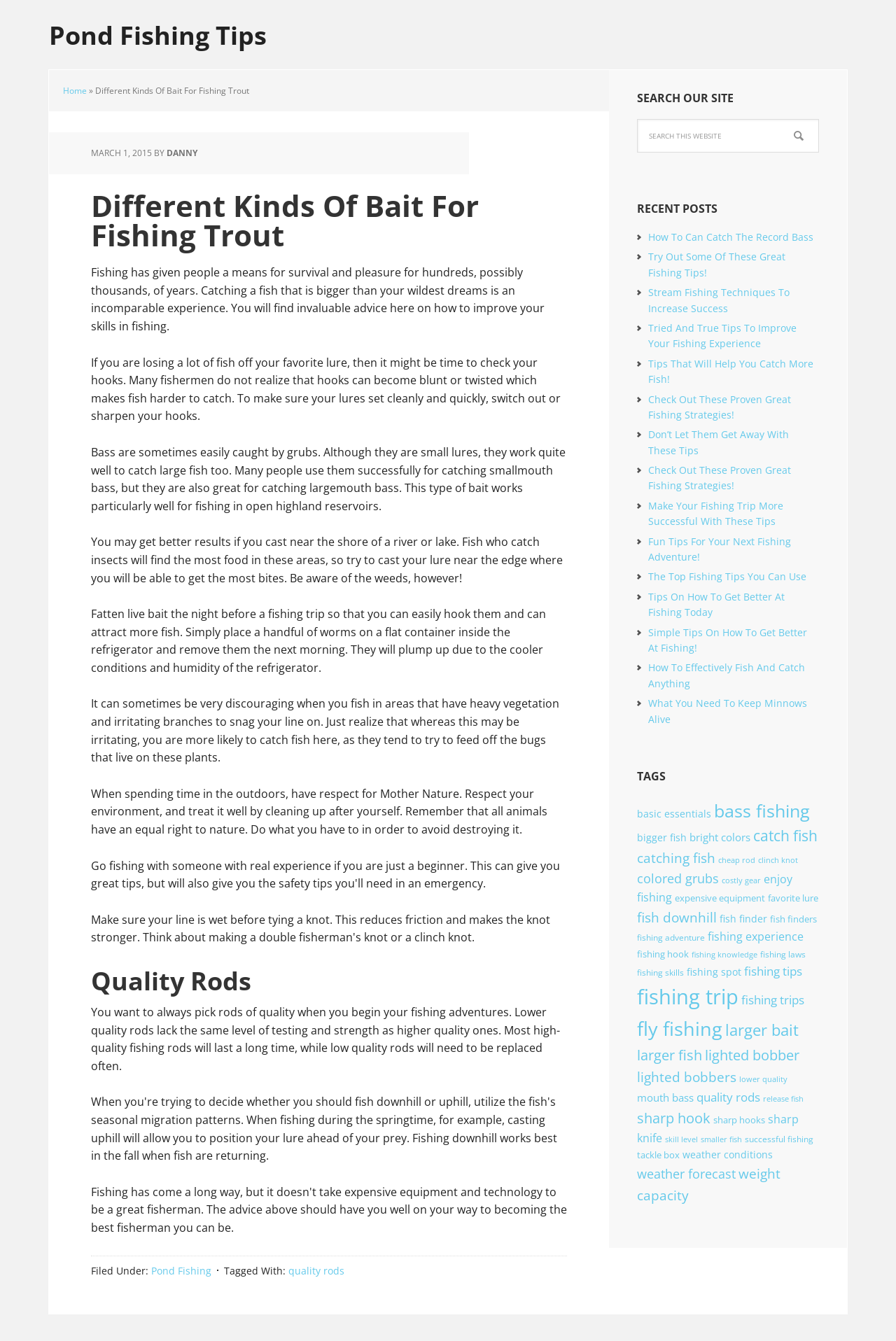Please provide the bounding box coordinates for the UI element as described: "name="s" placeholder="Search this website"". The coordinates must be four floats between 0 and 1, represented as [left, top, right, bottom].

[0.711, 0.089, 0.914, 0.114]